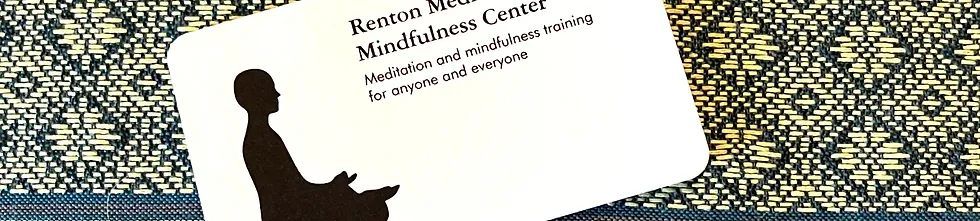Write a descriptive caption for the image, covering all notable aspects.

The image displays a business card for the Renton Meditation and Mindfulness Center. The card features an elegant design, prominently displaying the center's name at the top in bold lettering. Below the name, a brief description highlights their offerings: "Meditation and mindfulness training for anyone and everyone." The backdrop includes a soothing fabric pattern that enhances the calming theme of the center, likely reflecting the tranquil atmosphere it aims to promote. The inclusion of a silhouette of a person in a meditative pose emphasizes the focus on mindfulness and meditation, making the card not only informative but also visually appealing.